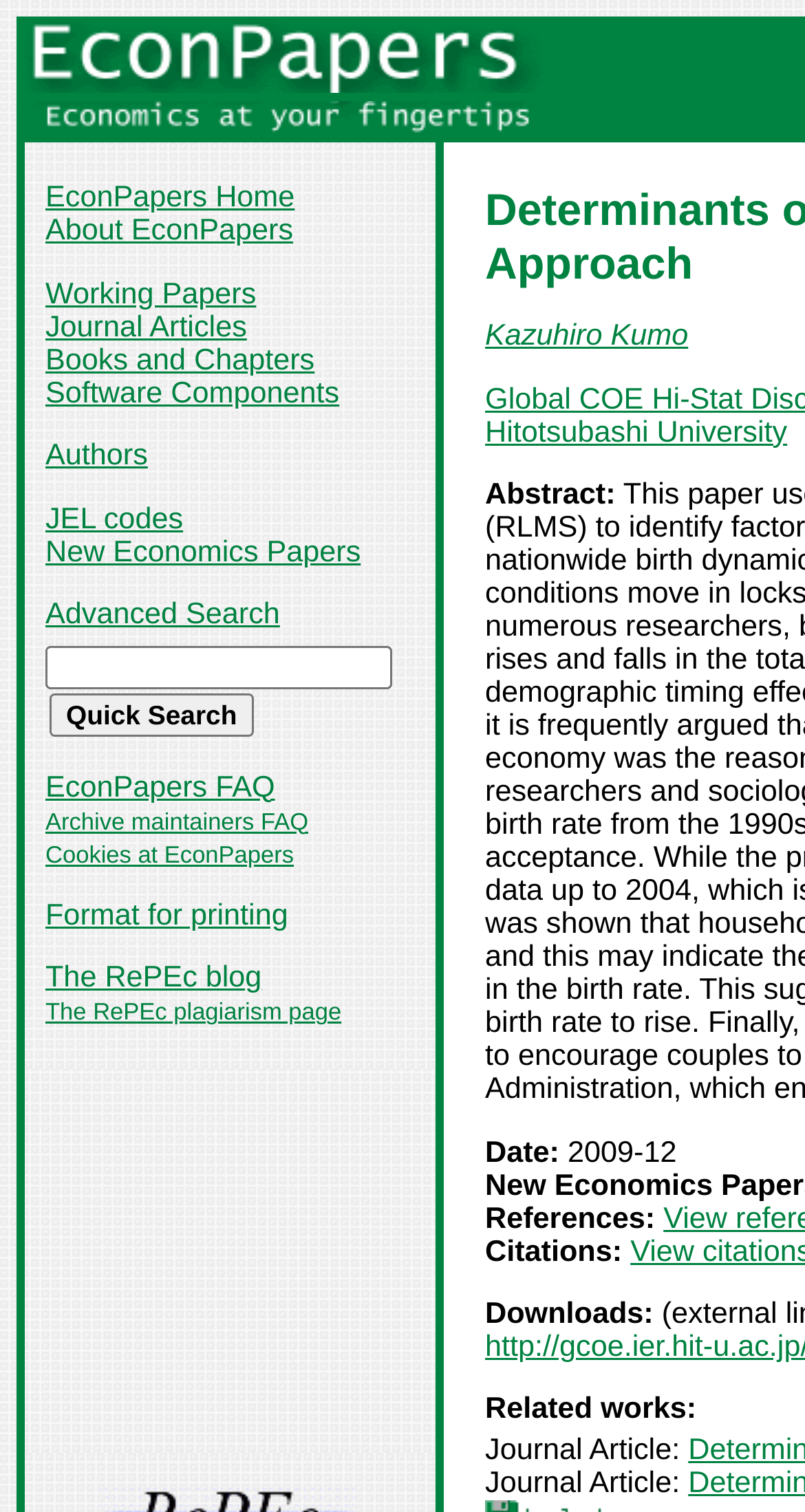What is the topic of the paper?
Answer the question with as much detail as you can, using the image as a reference.

The topic of the paper can be determined by looking at the title of the webpage, which says 'EconPapers: Determinants of Childbirth in Russia: A Micro-Data Approach'.